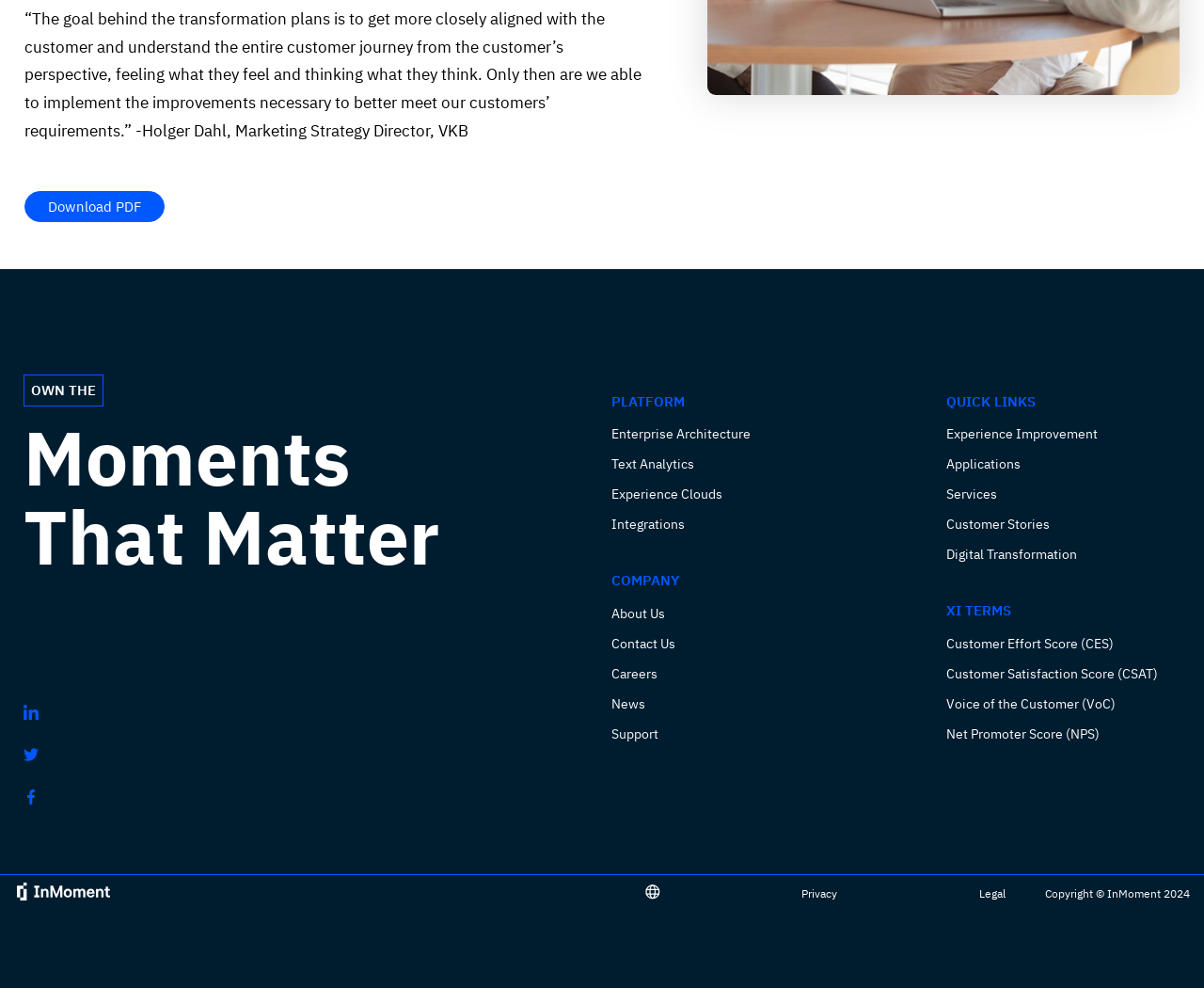Find and provide the bounding box coordinates for the UI element described here: "Customer Satisfaction Score (CSAT)". The coordinates should be given as four float numbers between 0 and 1: [left, top, right, bottom].

[0.786, 0.675, 0.962, 0.691]